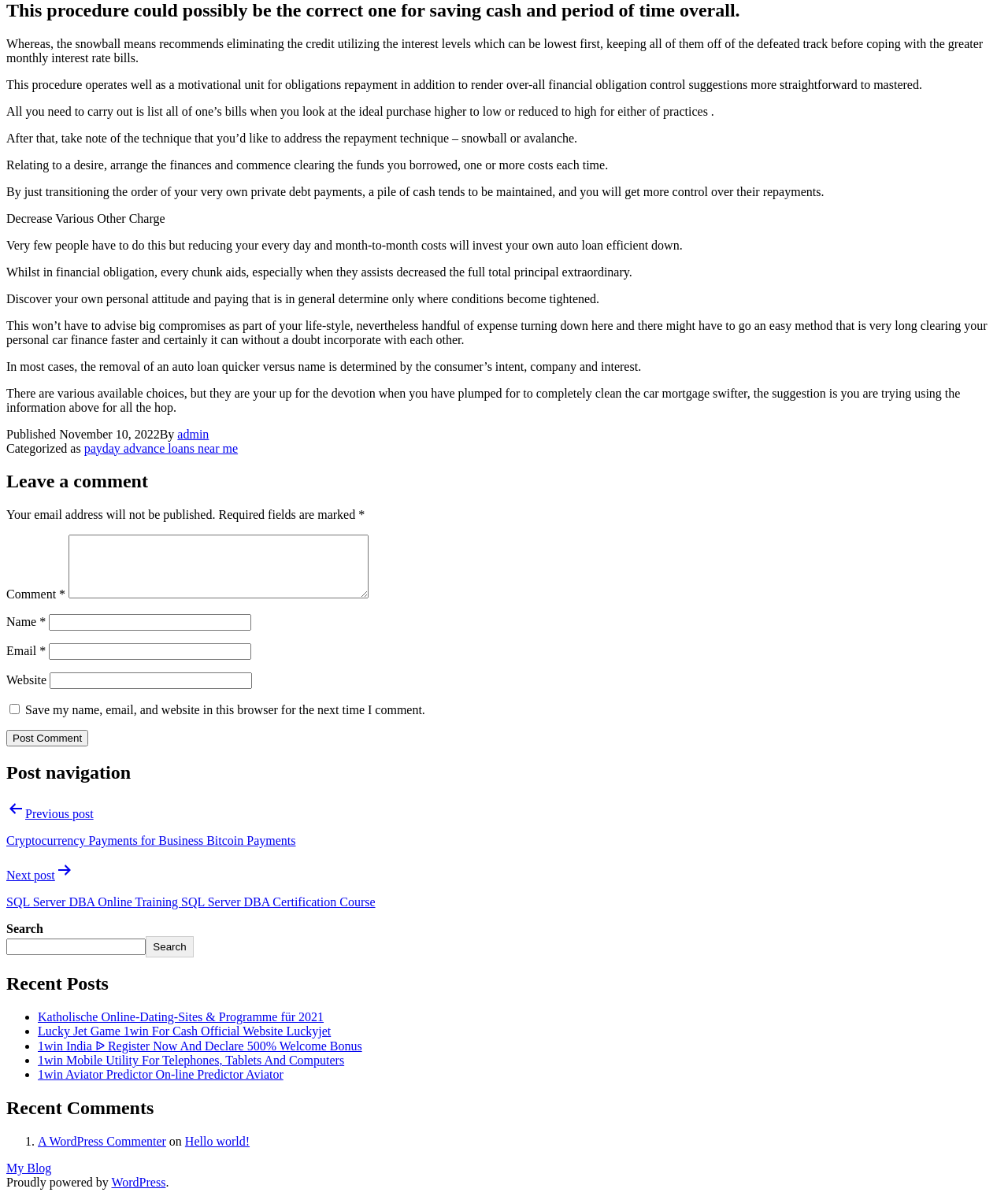Predict the bounding box of the UI element that fits this description: "parent_node: Comment * name="comment"".

[0.068, 0.447, 0.367, 0.501]